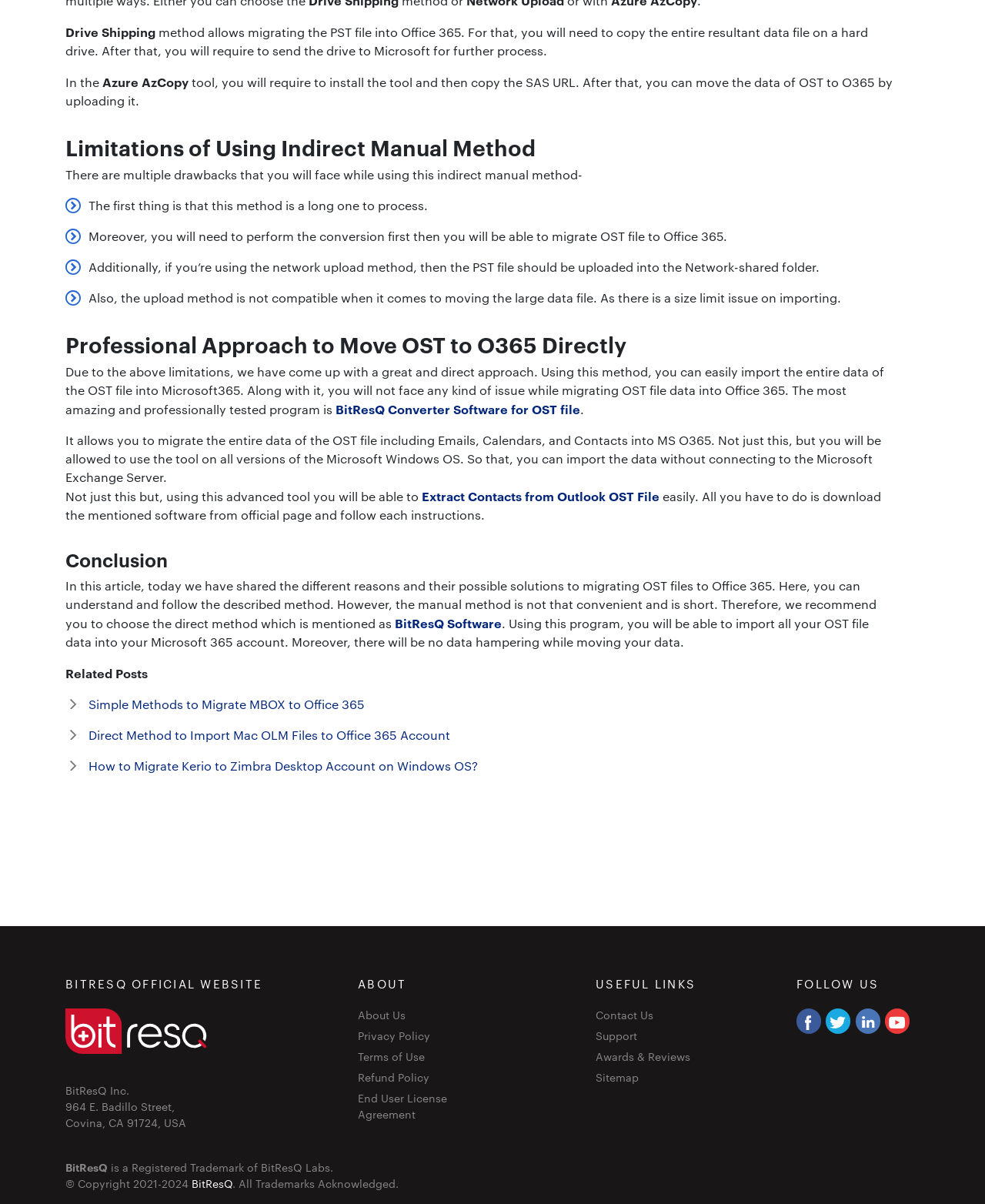Can you specify the bounding box coordinates for the region that should be clicked to fulfill this instruction: "Click the 'ABOUT' button".

[0.363, 0.8, 0.488, 0.824]